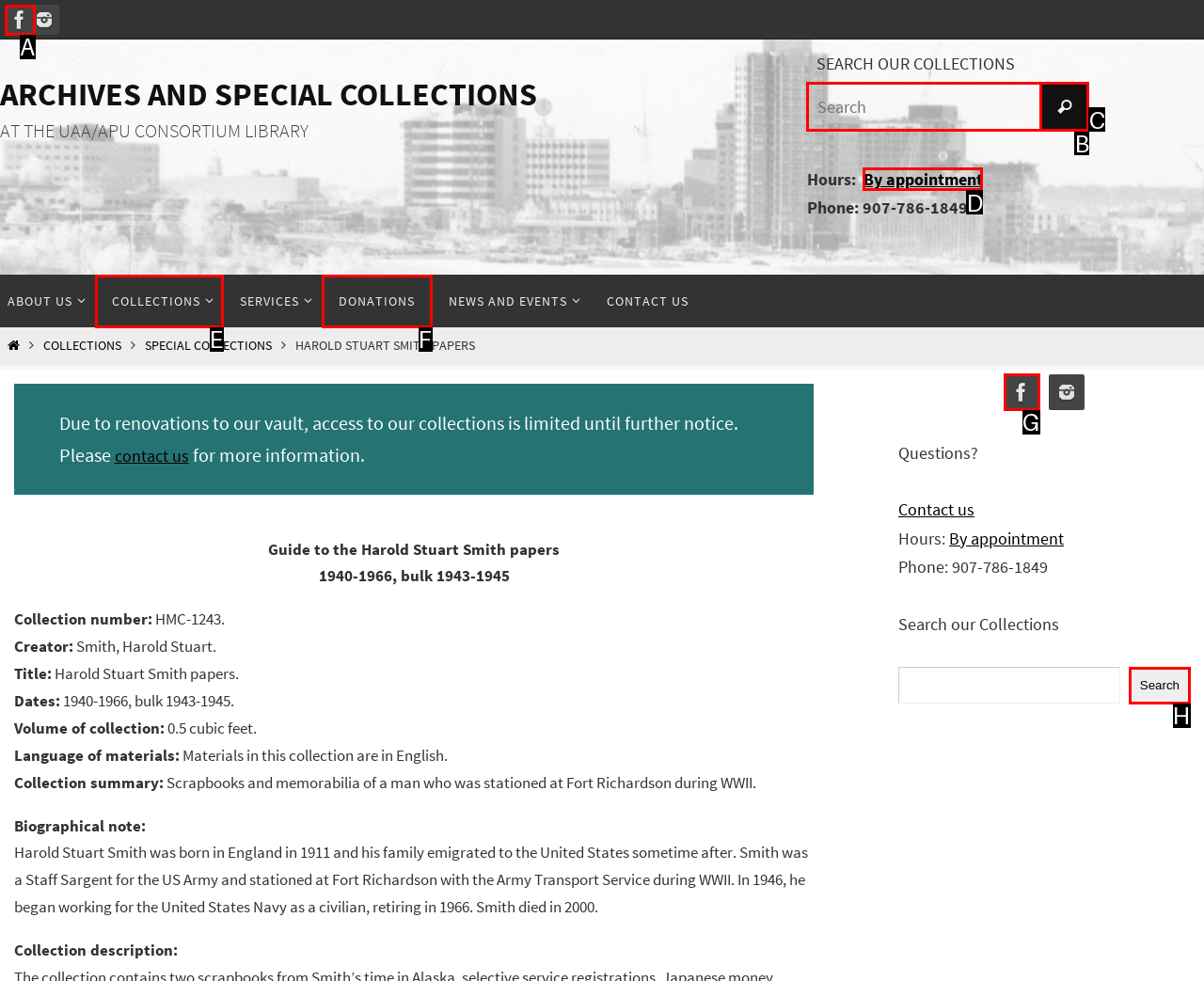Determine the option that best fits the description: Collections
Reply with the letter of the correct option directly.

E